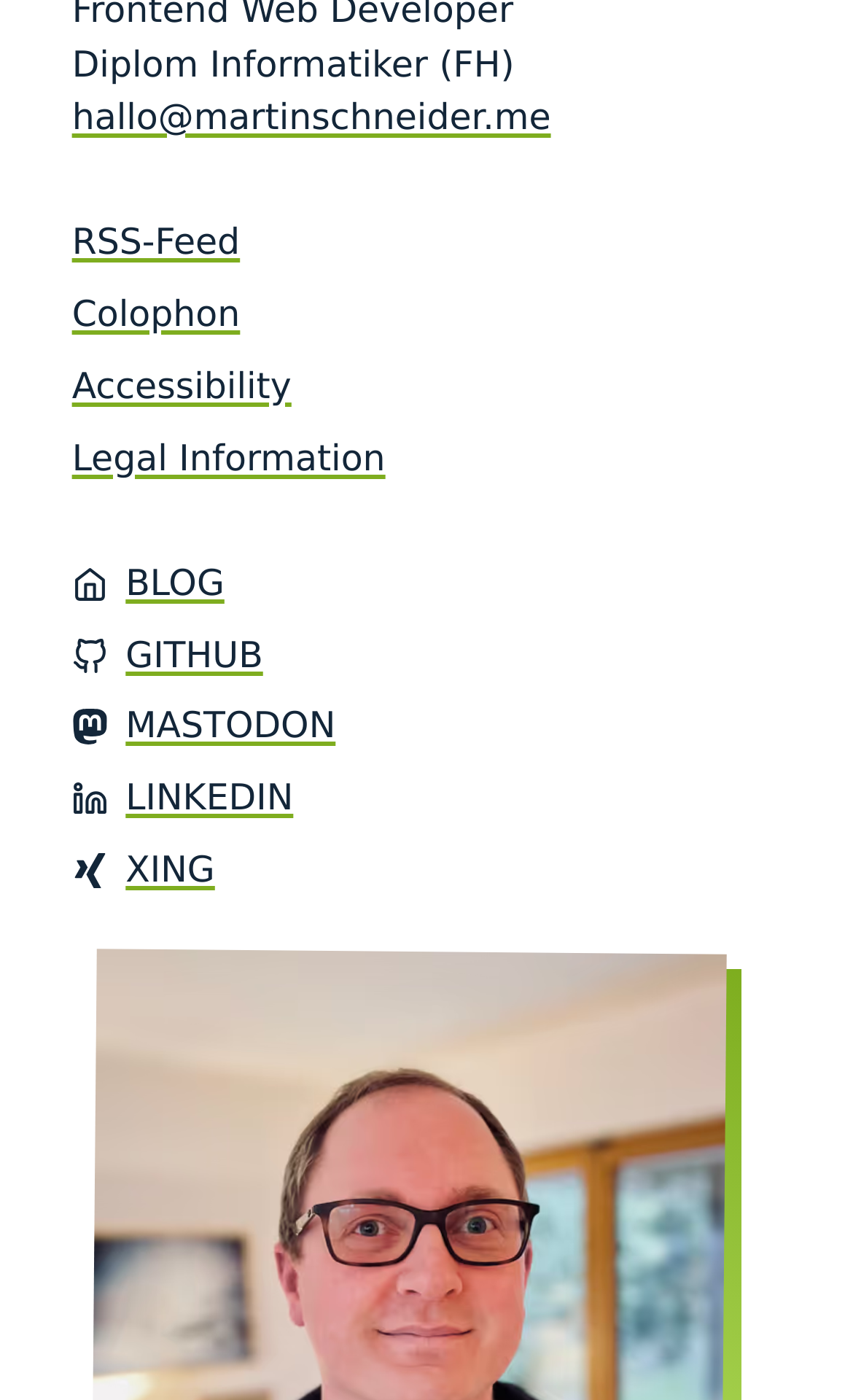Pinpoint the bounding box coordinates of the clickable element needed to complete the instruction: "Access the LinkedIn profile". The coordinates should be provided as four float numbers between 0 and 1: [left, top, right, bottom].

[0.084, 0.552, 0.393, 0.59]